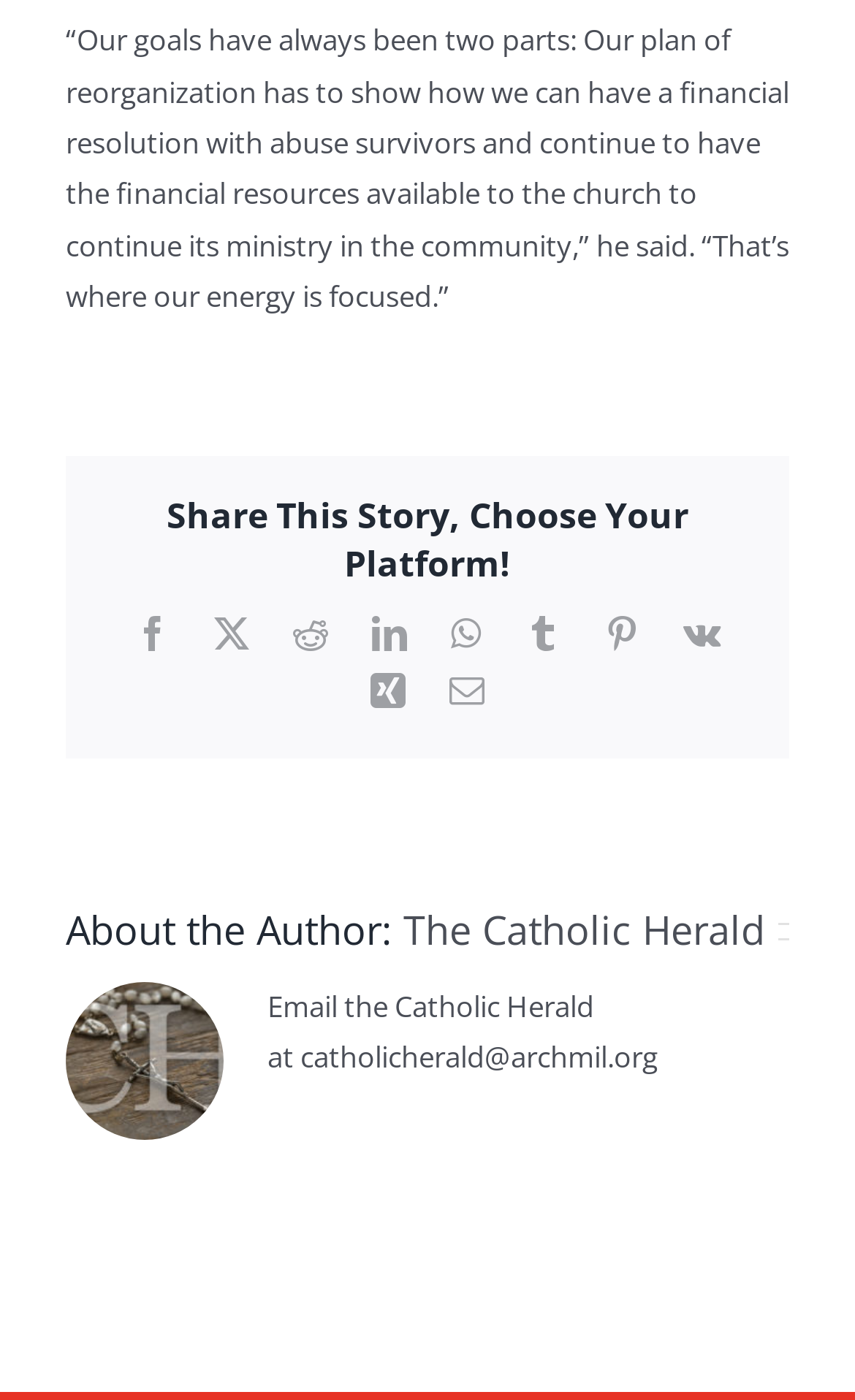Give a succinct answer to this question in a single word or phrase: 
How many social media platforms are available to share the story?

9